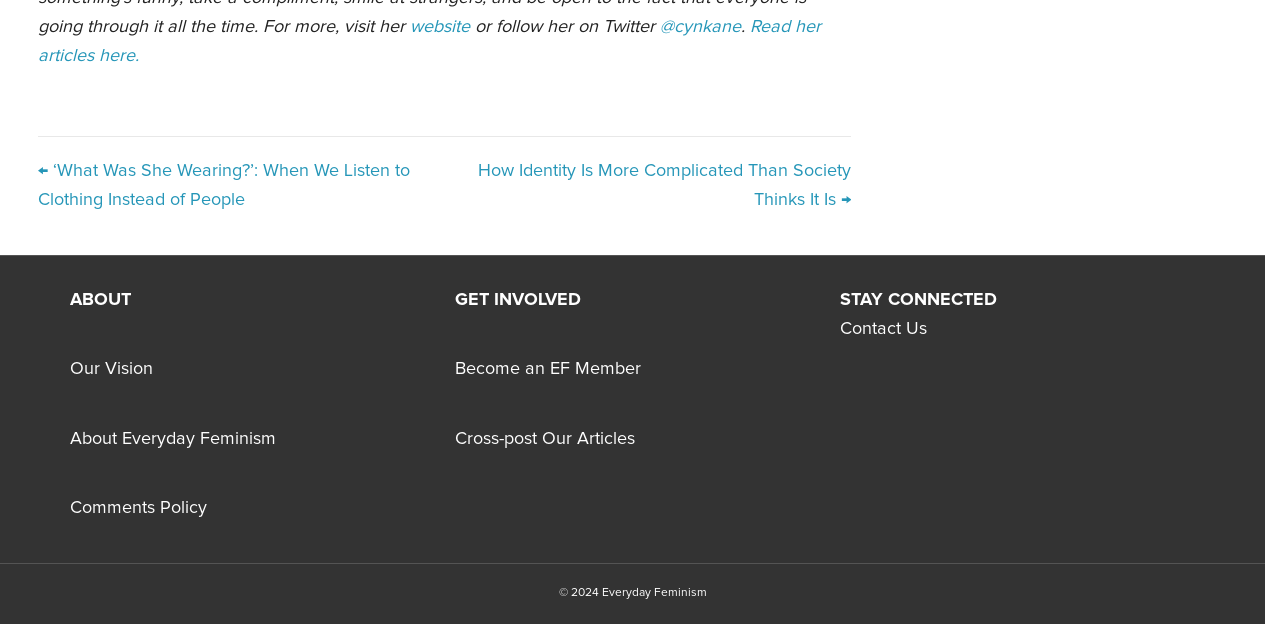What is the title of the previous post?
Based on the image, answer the question with as much detail as possible.

The title of the previous post can be found in the 'Posts' navigation section, where it says '← ‘What Was She Wearing?’: When We Listen to Clothing Instead of People'.